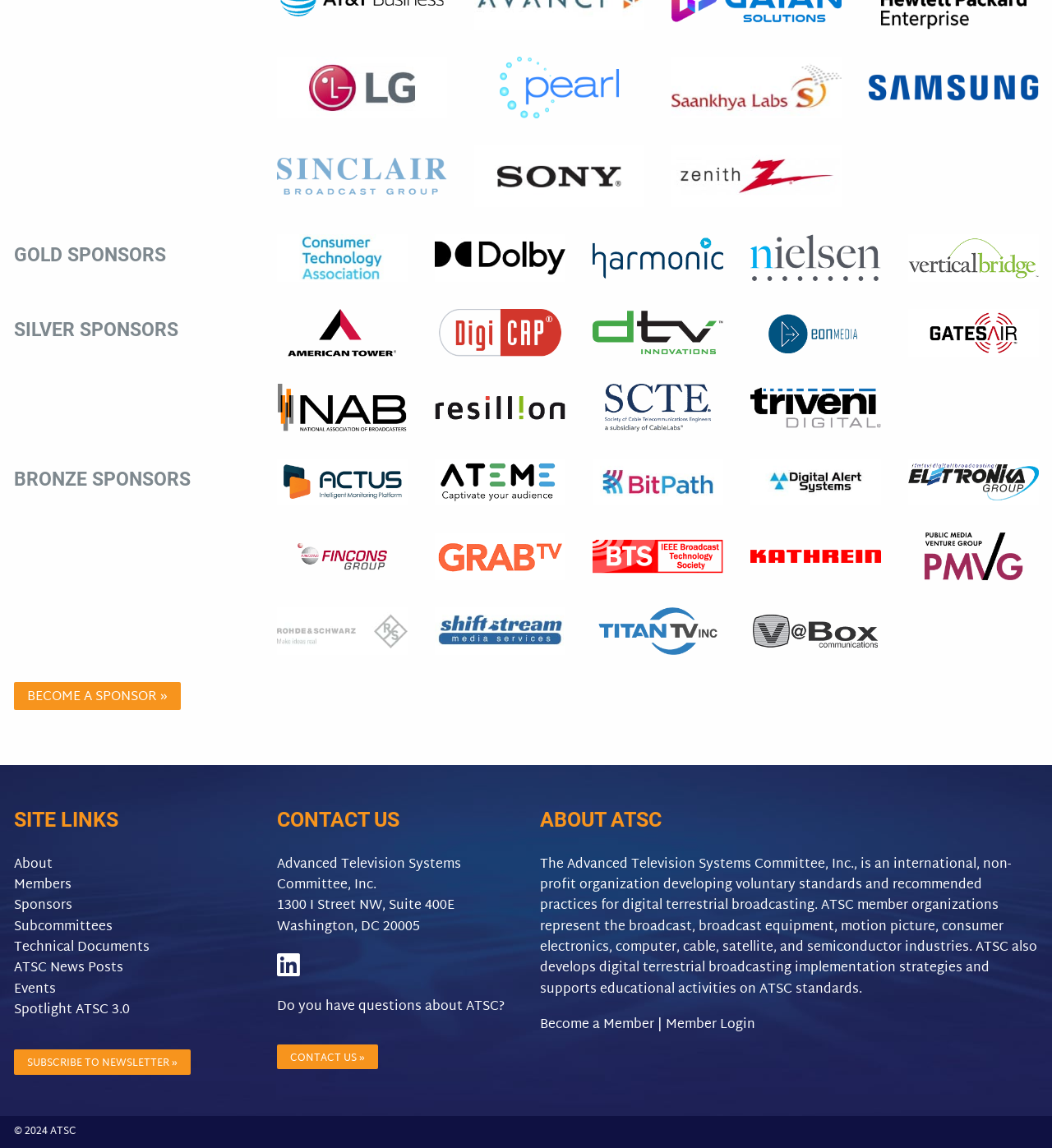Utilize the details in the image to thoroughly answer the following question: What is the last site link listed?

I looked at the 'SITE LINKS' section at the bottom of the webpage and found that the last link listed is 'Subcommittees'.